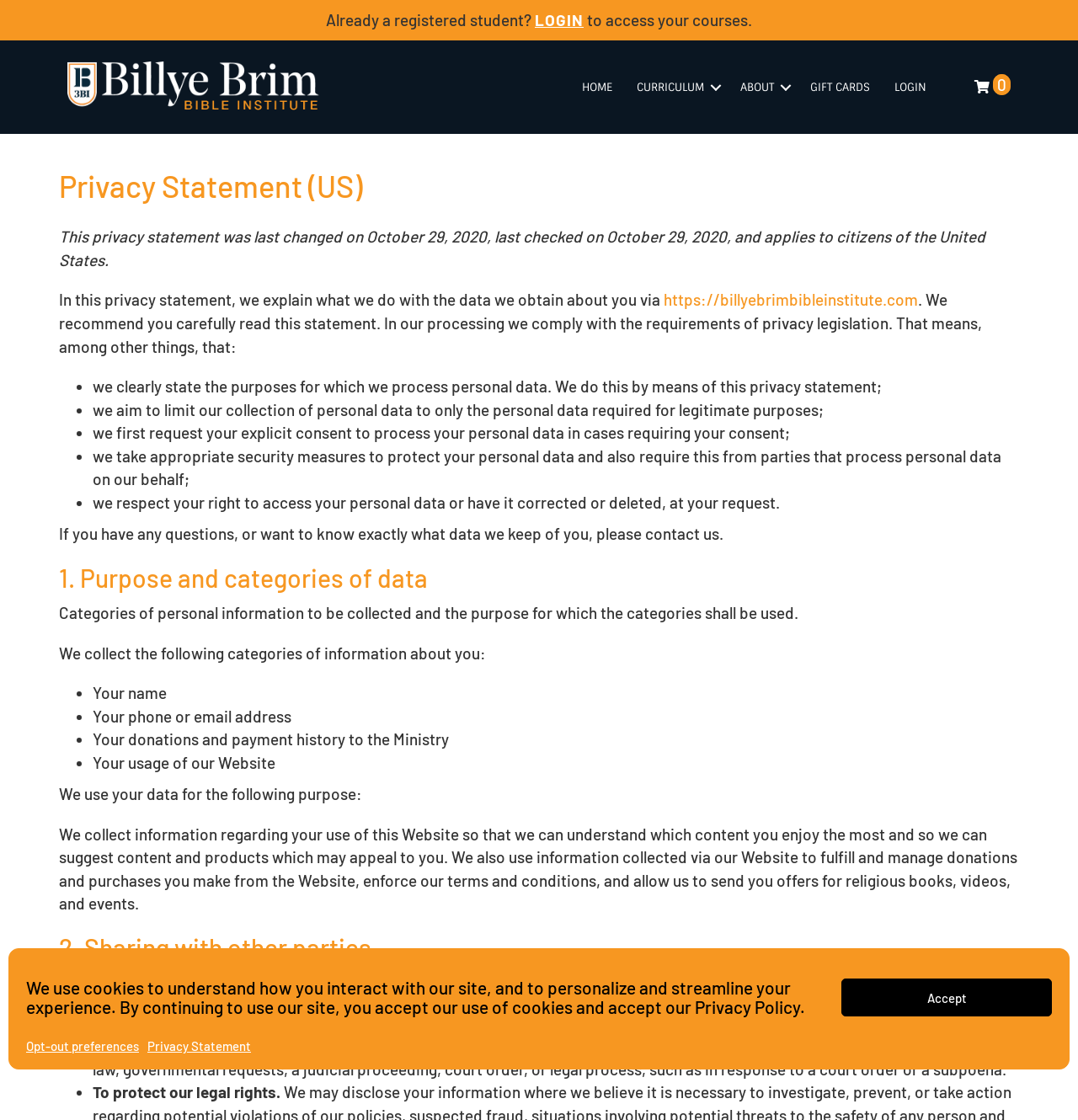Determine the bounding box coordinates of the clickable region to execute the instruction: "Click on CURRICULUM". The coordinates should be four float numbers between 0 and 1, denoted as [left, top, right, bottom].

[0.58, 0.062, 0.675, 0.093]